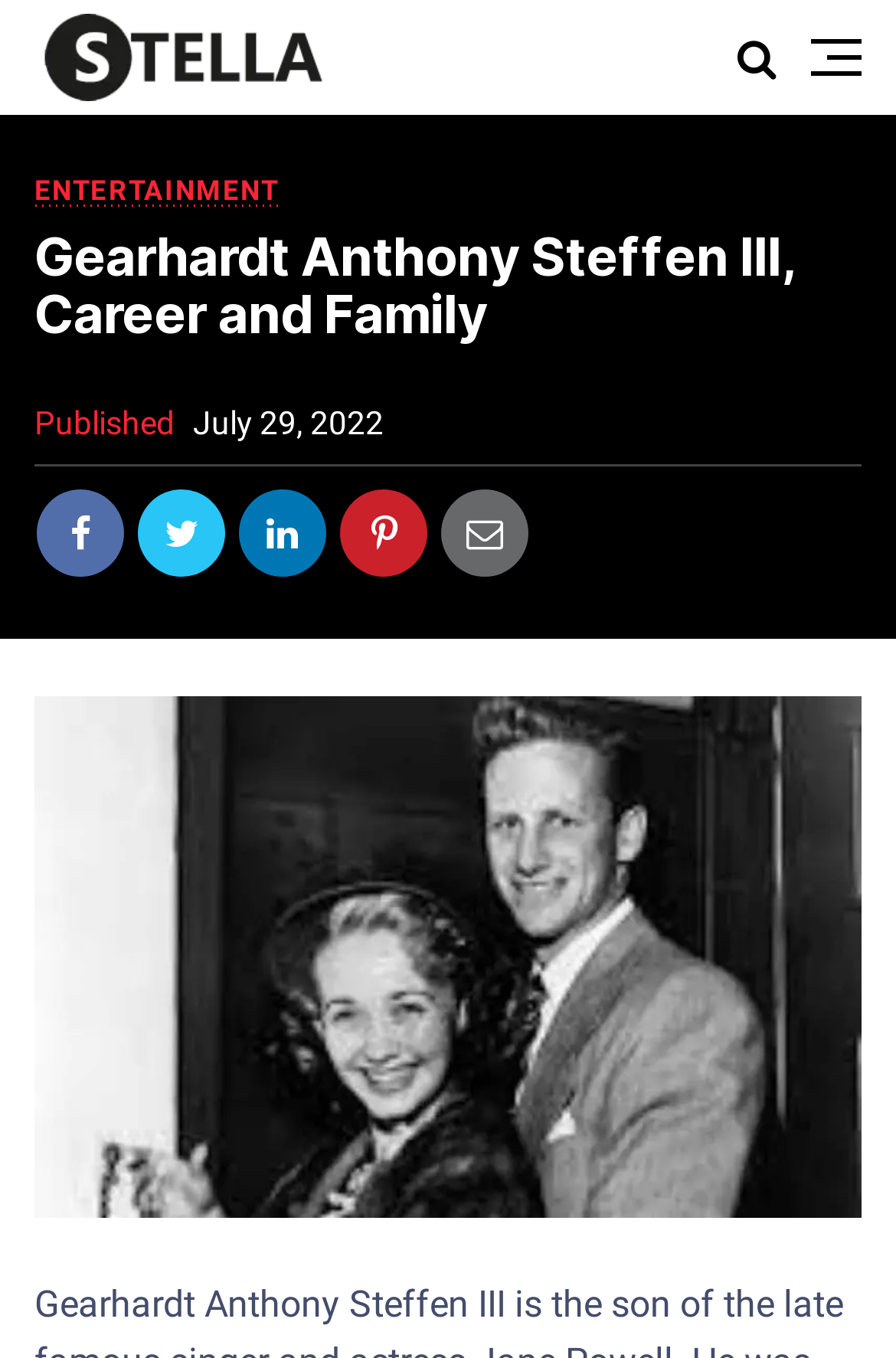Based on the image, please respond to the question with as much detail as possible:
Is there an image of the person on the webpage?

The image of the person can be found in the image element, which is 'Gearhardt Anthony Steffen III, Career and Family'. This element is located at the bottom of the webpage, indicating that it is a visual representation of the person.